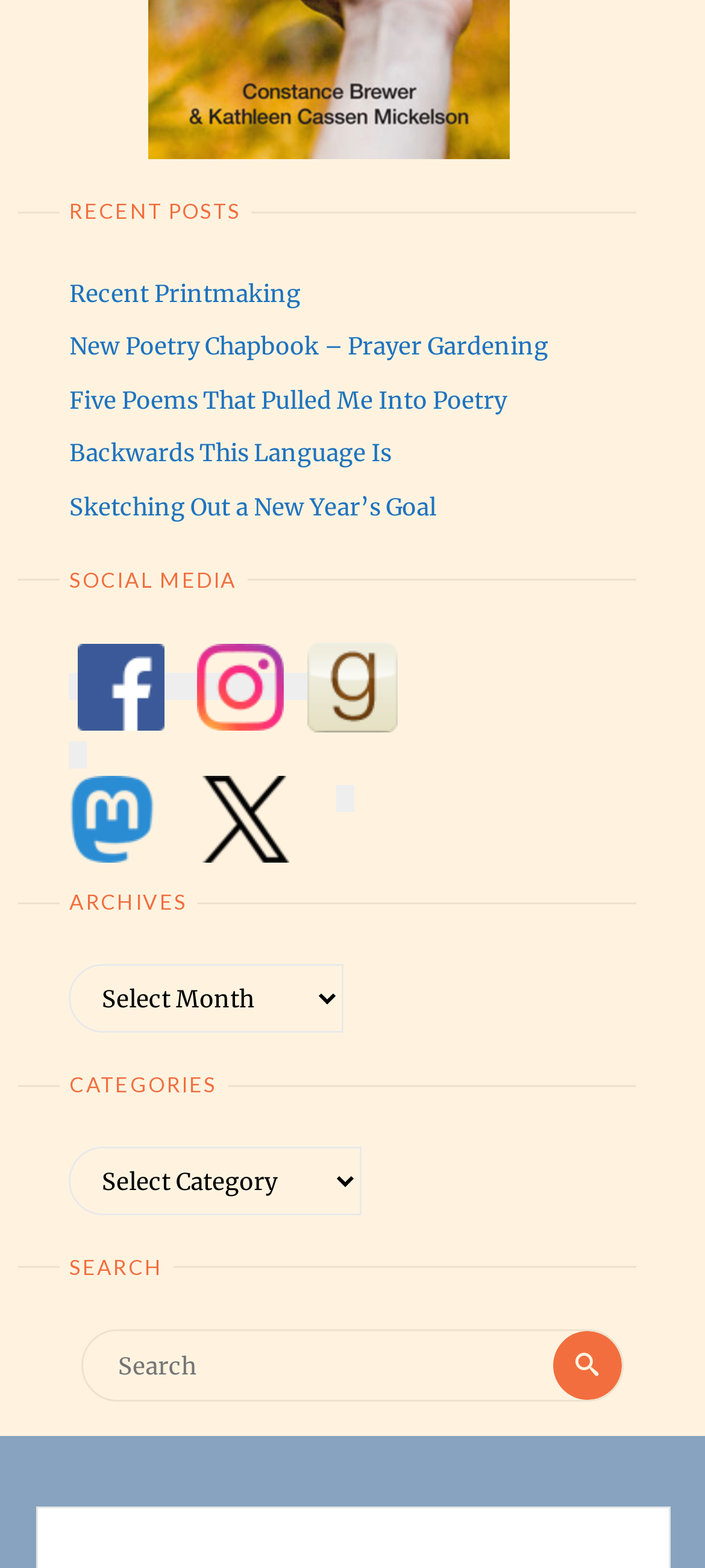Please identify the bounding box coordinates of the element's region that I should click in order to complete the following instruction: "read the post 'Recent Printmaking'". The bounding box coordinates consist of four float numbers between 0 and 1, i.e., [left, top, right, bottom].

[0.098, 0.178, 0.427, 0.196]